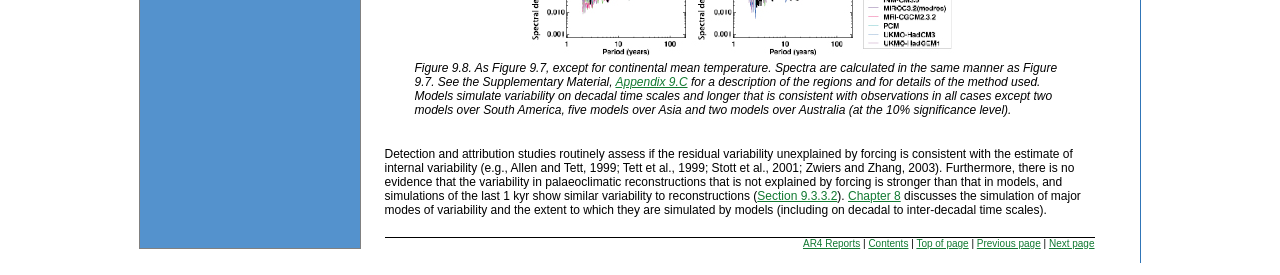Please identify the bounding box coordinates of the clickable area that will fulfill the following instruction: "View Figure 9.8". The coordinates should be in the format of four float numbers between 0 and 1, i.e., [left, top, right, bottom].

[0.415, 0.164, 0.748, 0.215]